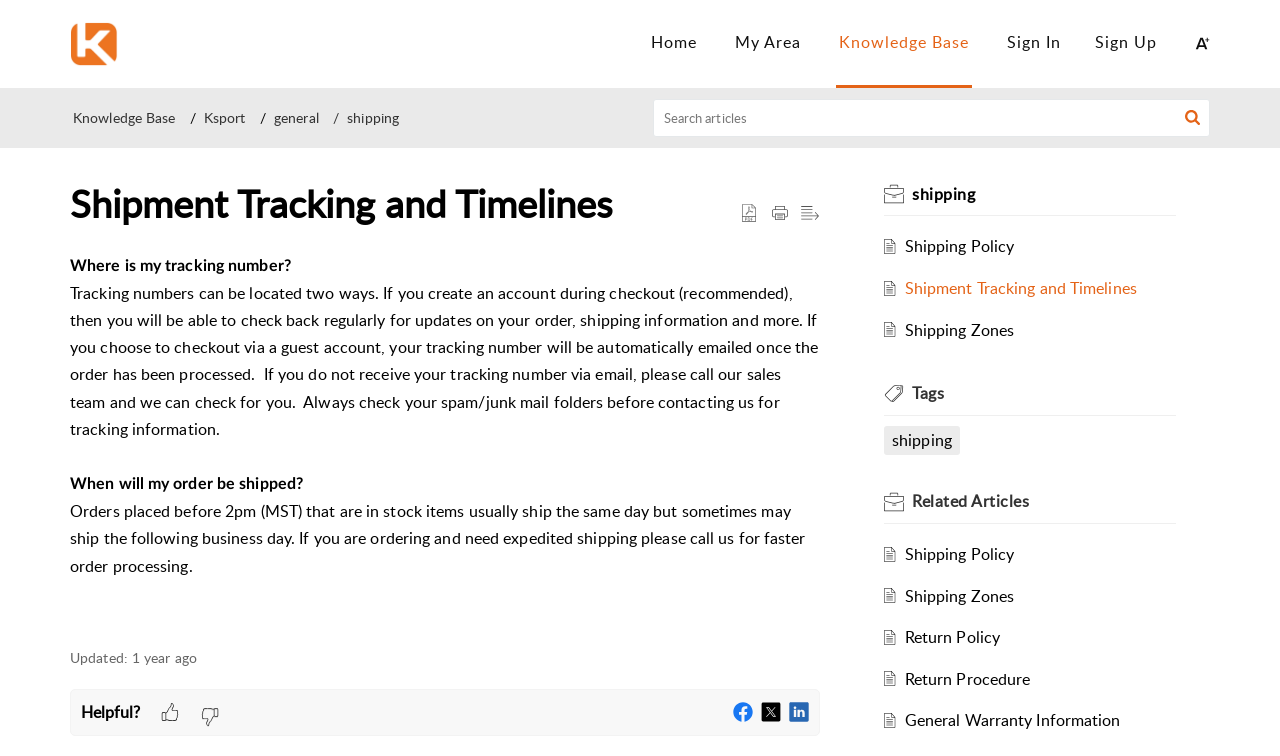Please specify the bounding box coordinates of the area that should be clicked to accomplish the following instruction: "Search articles". The coordinates should consist of four float numbers between 0 and 1, i.e., [left, top, right, bottom].

[0.51, 0.131, 0.945, 0.181]